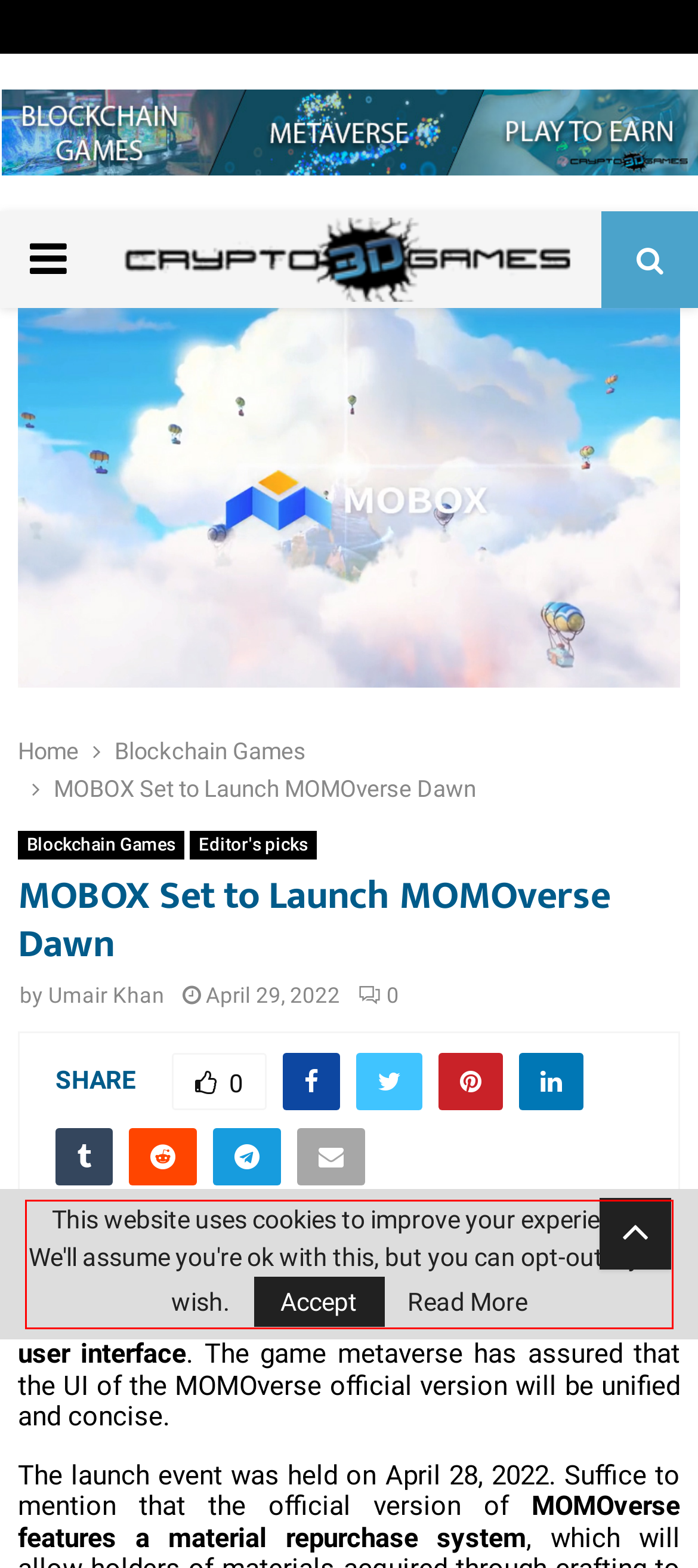You are given a webpage screenshot with a red bounding box around a UI element. Extract and generate the text inside this red bounding box.

This website uses cookies to improve your experience. We'll assume you're ok with this, but you can opt-out if you wish. Accept Read More